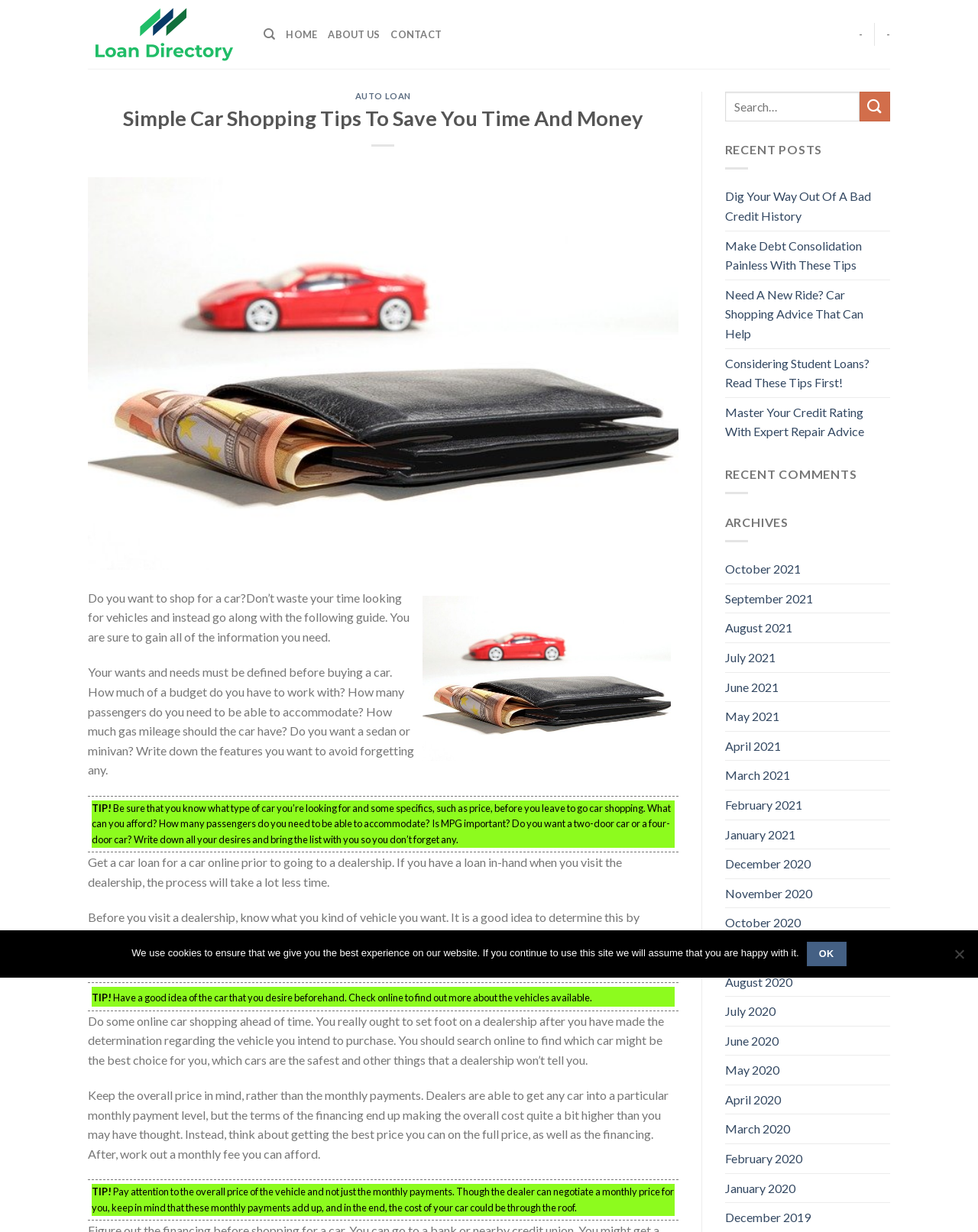Find the bounding box coordinates for the element that must be clicked to complete the instruction: "Check the 'RECENT POSTS'". The coordinates should be four float numbers between 0 and 1, indicated as [left, top, right, bottom].

[0.741, 0.115, 0.841, 0.127]